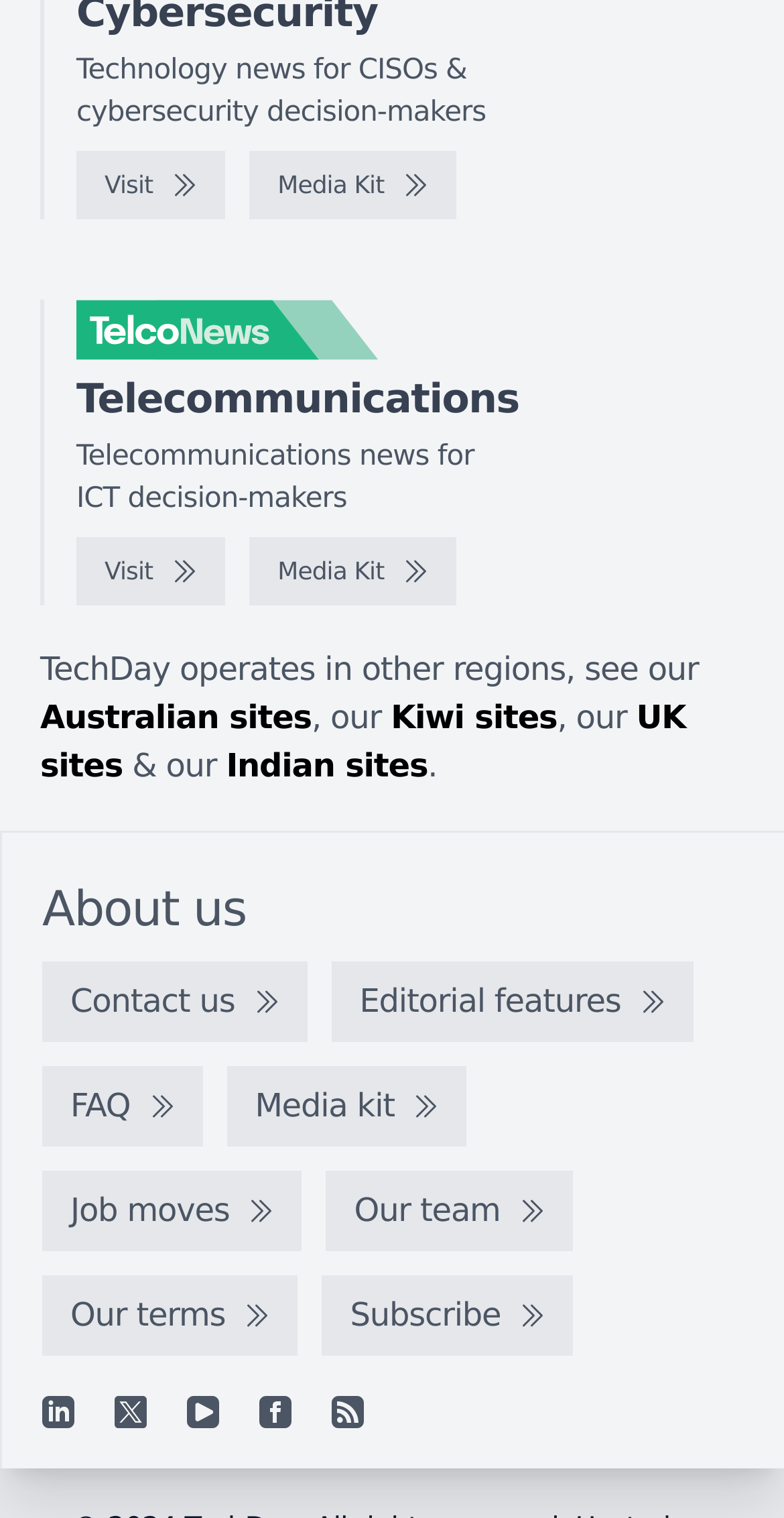Please identify the coordinates of the bounding box that should be clicked to fulfill this instruction: "Subscribe to the newsletter".

[0.411, 0.84, 0.731, 0.893]